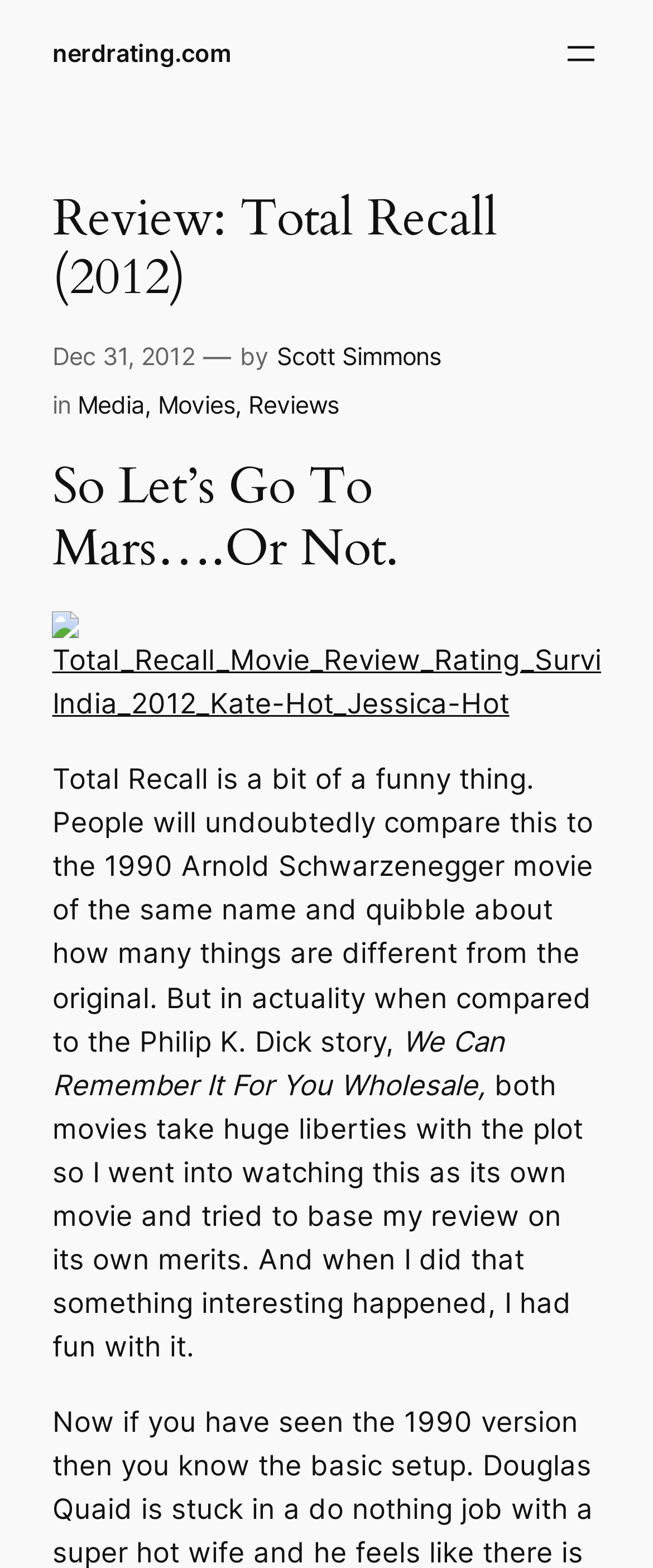Determine the bounding box coordinates of the region that needs to be clicked to achieve the task: "Open the menu".

[0.858, 0.021, 0.92, 0.047]